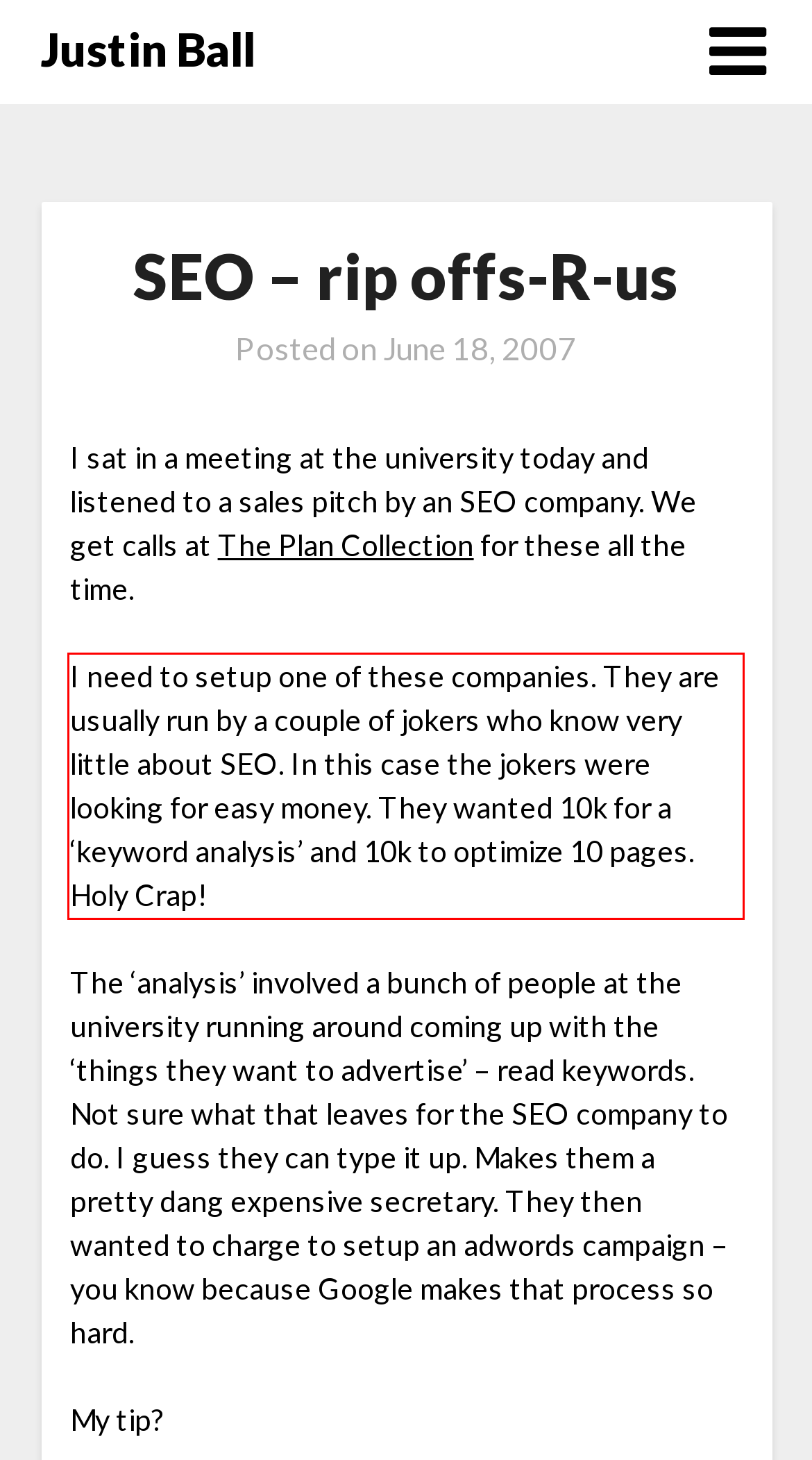Analyze the screenshot of the webpage that features a red bounding box and recognize the text content enclosed within this red bounding box.

I need to setup one of these companies. They are usually run by a couple of jokers who know very little about SEO. In this case the jokers were looking for easy money. They wanted 10k for a ‘keyword analysis’ and 10k to optimize 10 pages. Holy Crap!